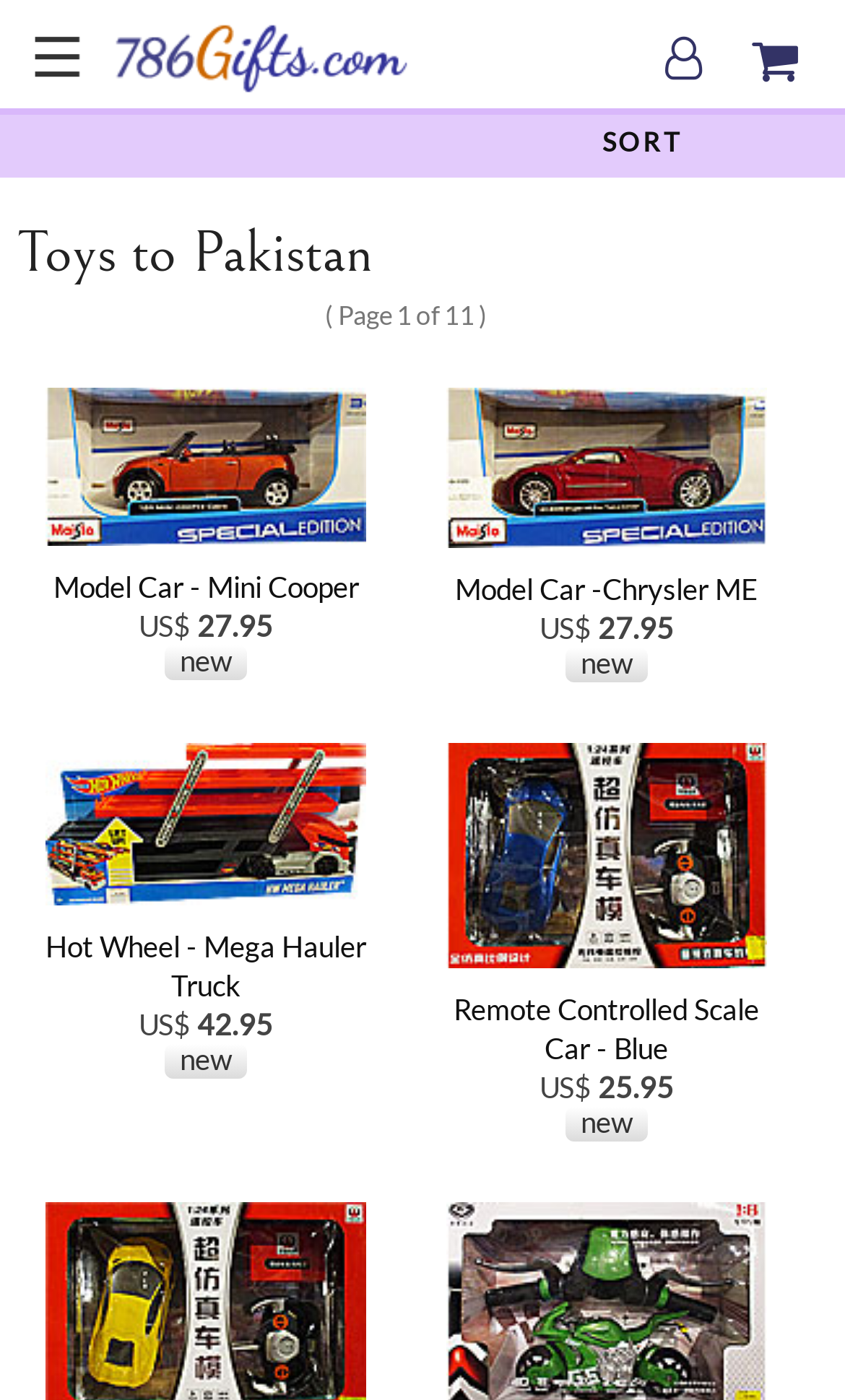Respond to the question below with a single word or phrase: What is the price of the Remote Controlled Scale Car - Blue?

US$ 25.95